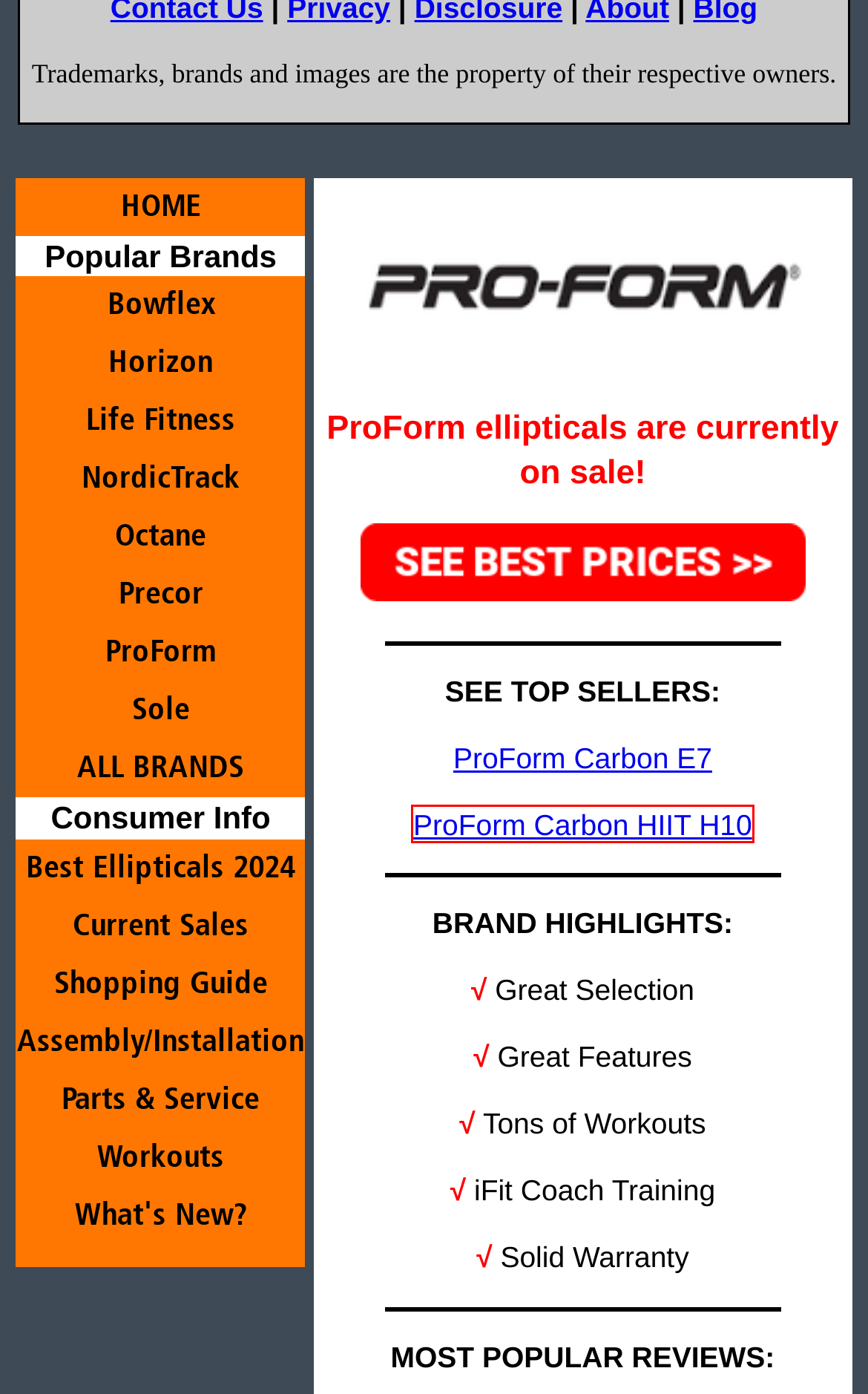Check out the screenshot of a webpage with a red rectangle bounding box. Select the best fitting webpage description that aligns with the new webpage after clicking the element inside the bounding box. Here are the candidates:
A. ProForm Carbon EL Elliptical Review 2022 - Great Price For Home
B. Best Ellipticals for Home Gyms | ProForm Elliptical Machines | ProForm
C. Terms of Use and Privacy Policy – AllEllipticals.com
D. ProForm 720 E Review 2020 - Step-Up Elliptical/Great Features (NEW)
E. ProForm Carbon E7 Elliptical | ProForm
F. The ProForm Hybrid Trainers - An Elliptical and Recumbent Bike in One
G. The ProForm HIIT Trainer Pro Review 2023 - Changing the Hybrid Market
H. About This Site – AllEllipticals.com

B